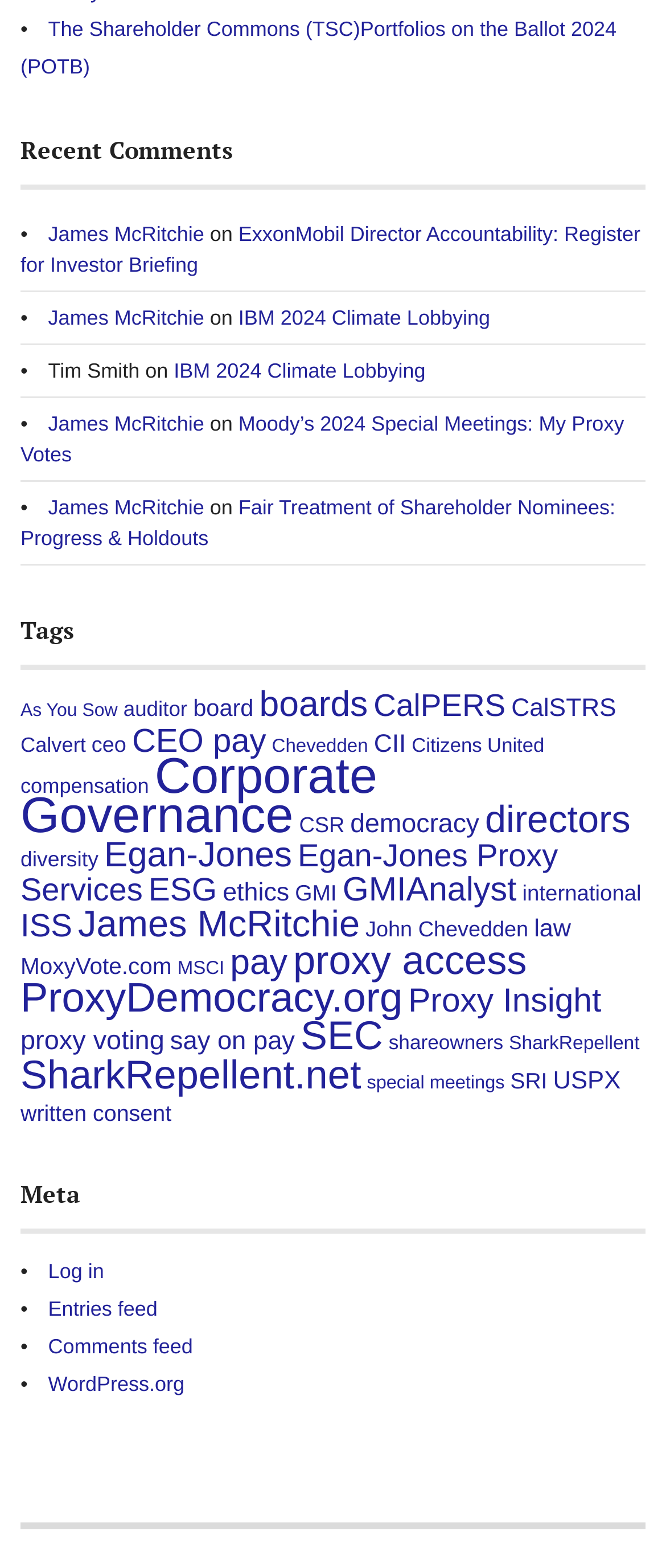Determine the bounding box for the UI element that matches this description: "IBM 2024 Climate Lobbying".

[0.261, 0.229, 0.639, 0.245]